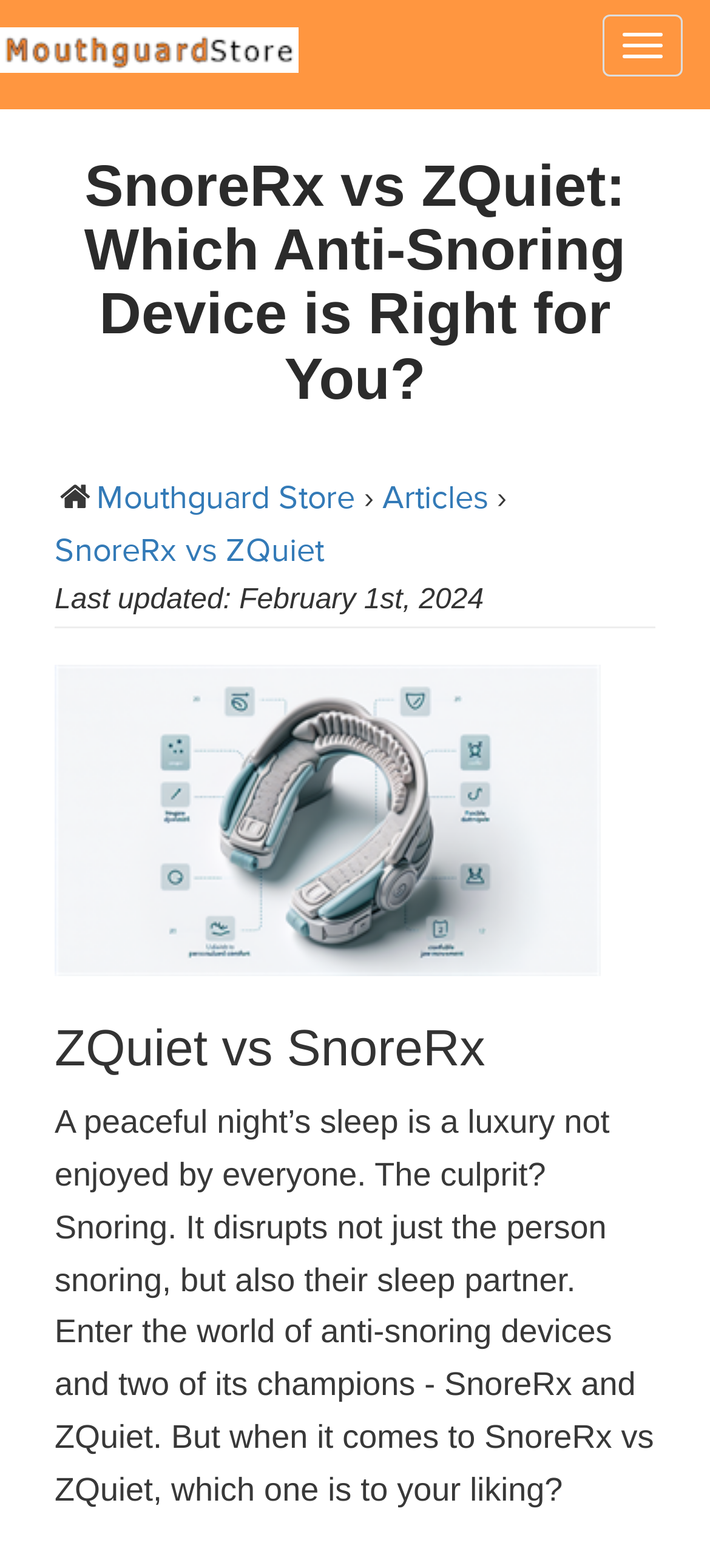What is the format of the article?
Please ensure your answer to the question is detailed and covers all necessary aspects.

The format of the article is a comparison between two products, SnoreRx and ZQuiet, which can be inferred from the headings 'SnoreRx vs ZQuiet: Which Anti-Snoring Device is Right for You?' and 'ZQuiet vs SnoreRx'.